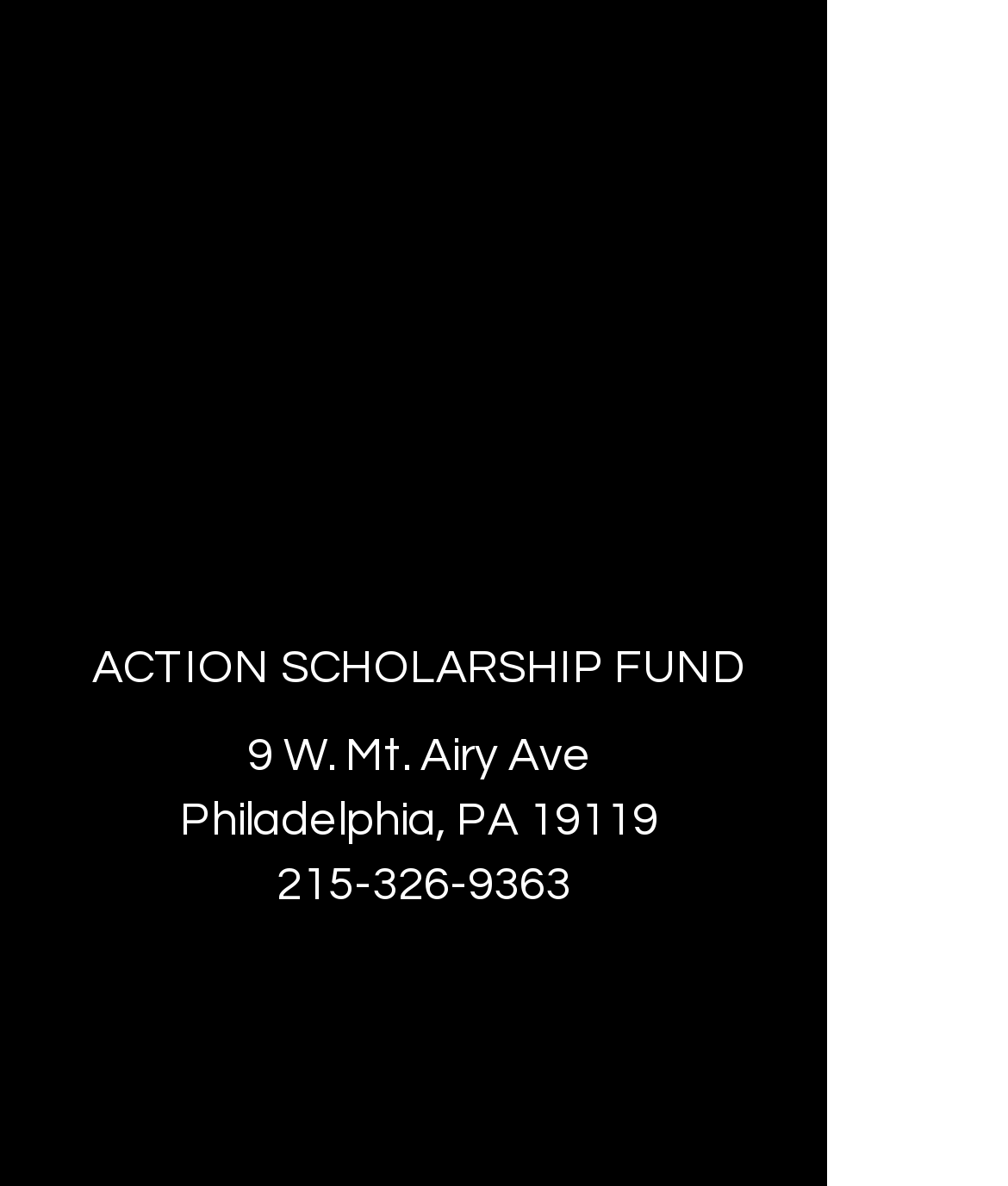What is the type of image next to the email link?
Ensure your answer is thorough and detailed.

The image next to the email link is an 'email logo', which is an icon representing an email.